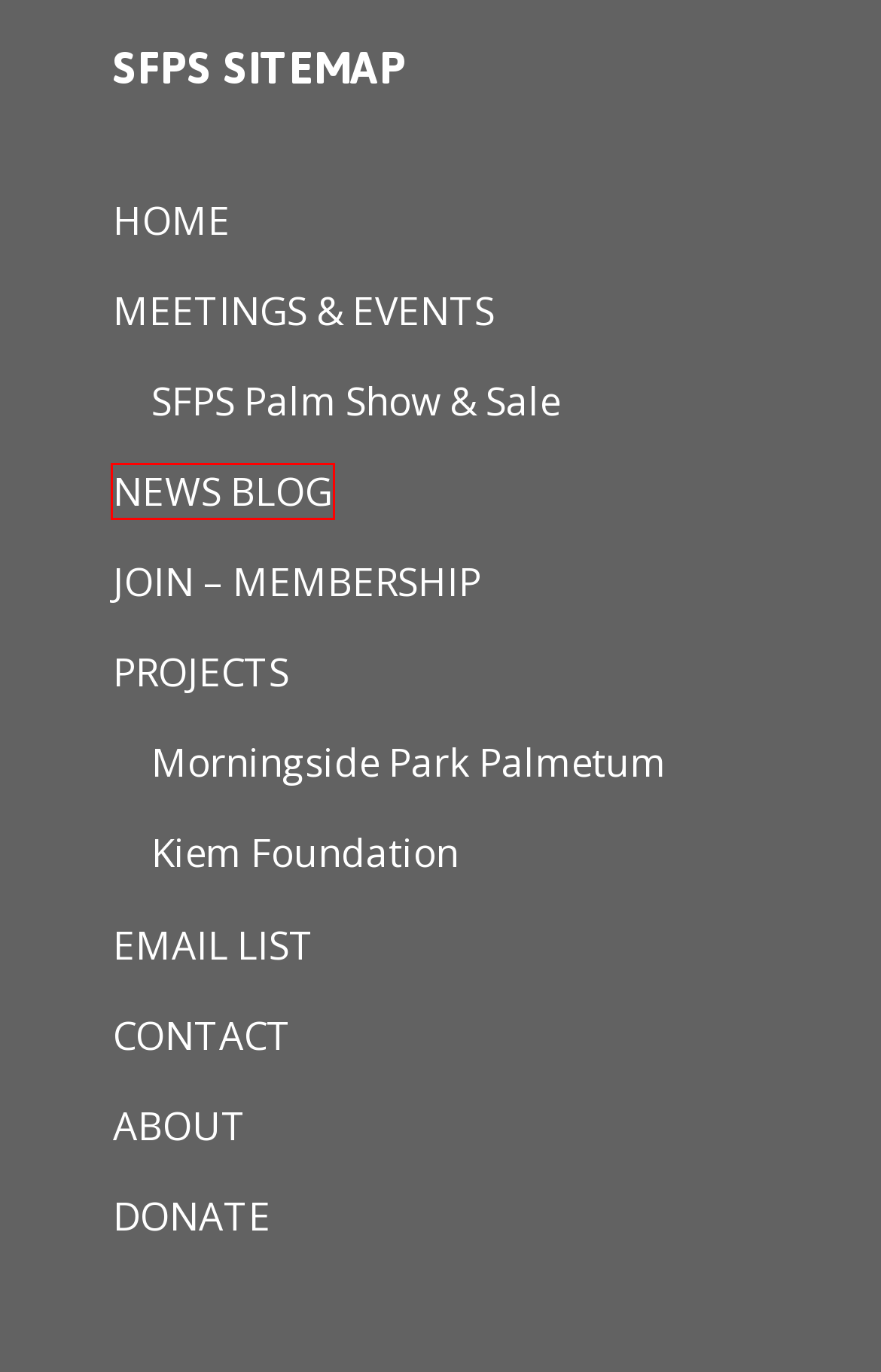You are presented with a screenshot of a webpage containing a red bounding box around an element. Determine which webpage description best describes the new webpage after clicking on the highlighted element. Here are the candidates:
A. PROJECTS – South Florida Palm Society
B. SFPS Palm Show & Sale – South Florida Palm Society
C. NEWS – South Florida Palm Society
D. MEETINGS & EVENTS – South Florida Palm Society
E. Morningside Park Palmetum – South Florida Palm Society
F. CONTACT – South Florida Palm Society
G. DONATE – South Florida Palm Society
H. SUBSCRIBE – South Florida Palm Society

C